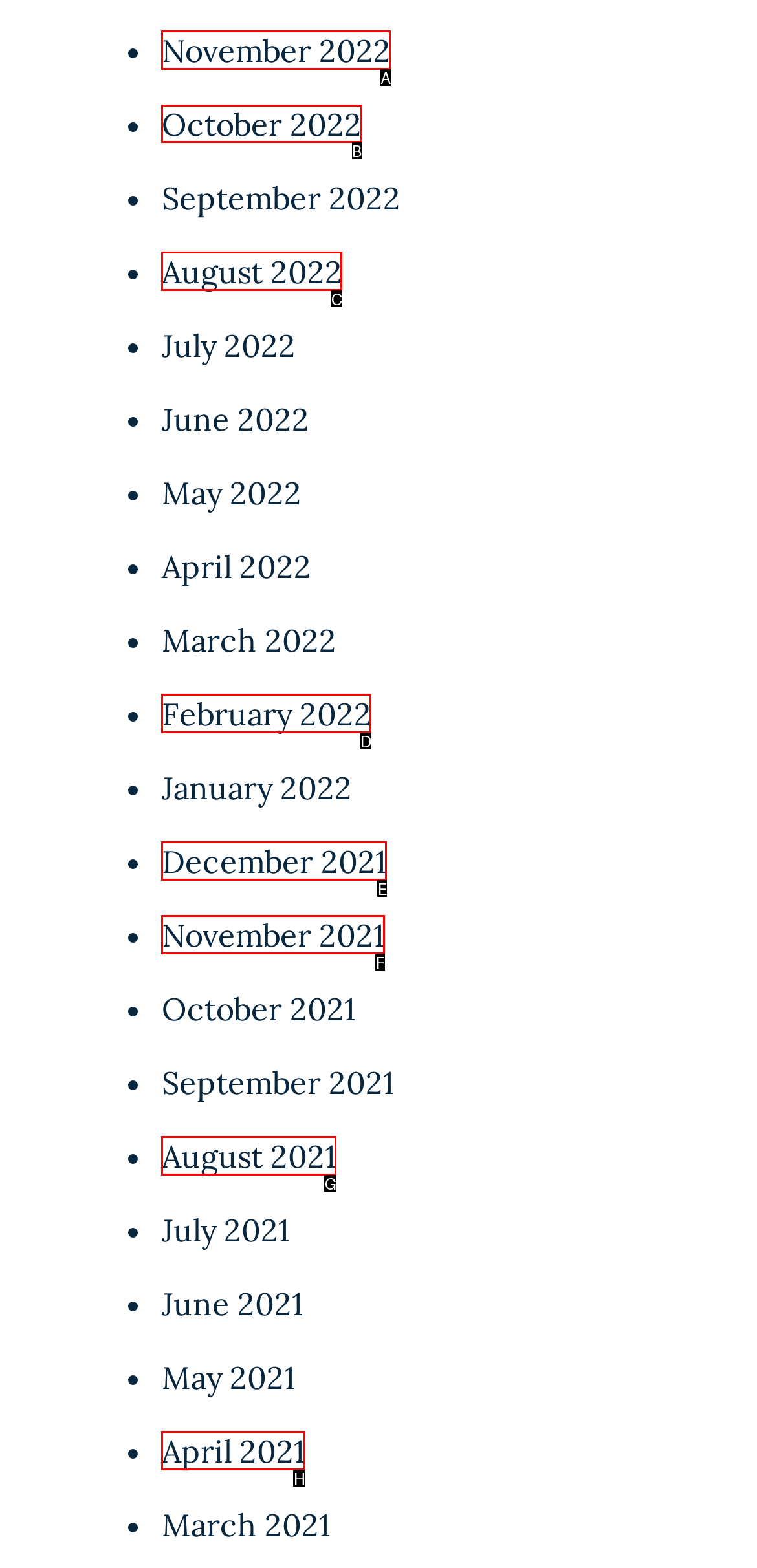For the instruction: View October 2022, which HTML element should be clicked?
Respond with the letter of the appropriate option from the choices given.

B